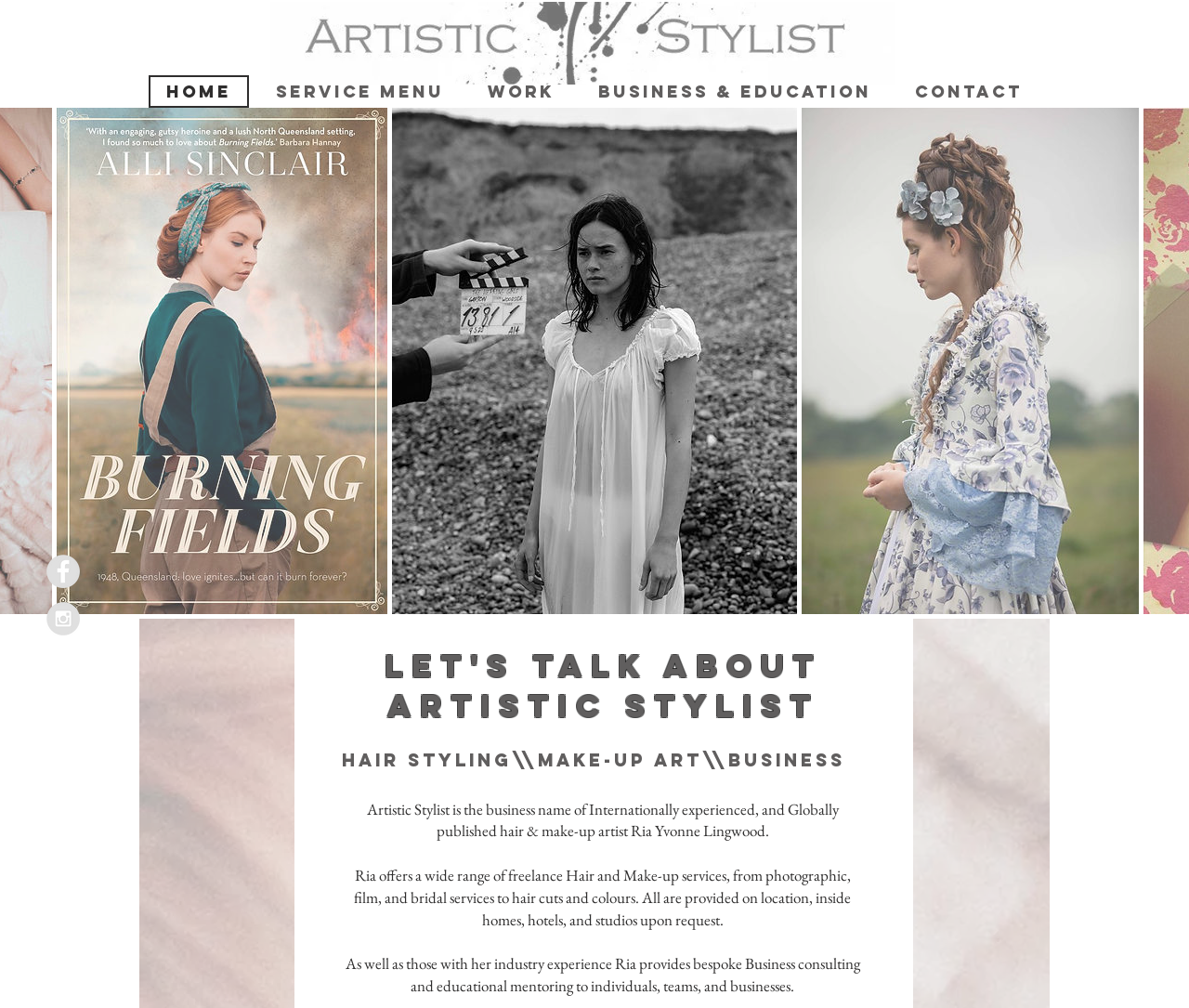What services does Ria Yvonne offer?
Please ensure your answer is as detailed and informative as possible.

Based on the webpage content, Ria Yvonne offers a wide range of freelance Hair and Make-up services, including photographic, film, and bridal services to hair cuts and colours, as well as bespoke Business consulting and educational mentoring.